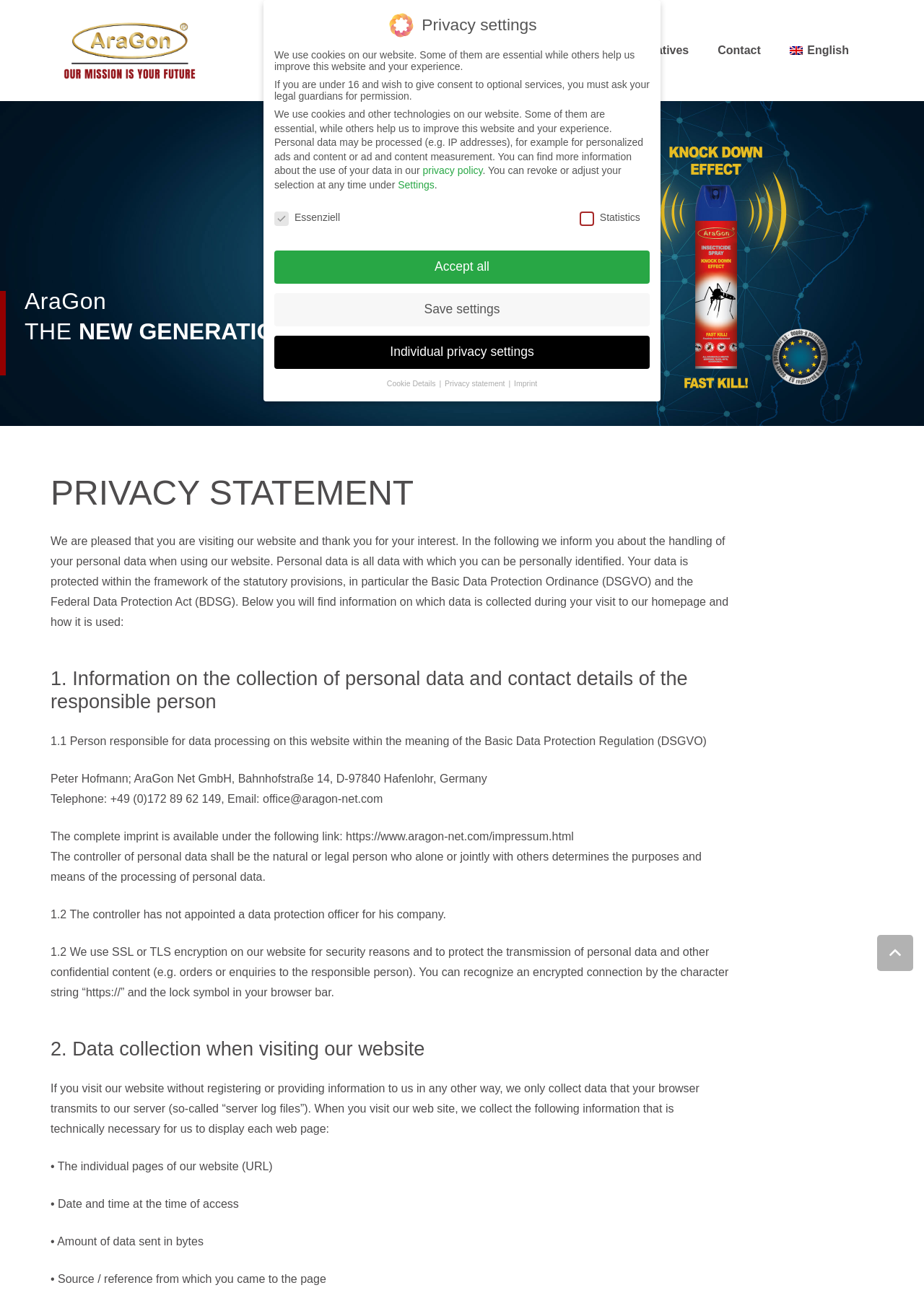Determine the bounding box coordinates of the region to click in order to accomplish the following instruction: "Click the 'Products' link". Provide the coordinates as four float numbers between 0 and 1, specifically [left, top, right, bottom].

[0.497, 0.0, 0.582, 0.077]